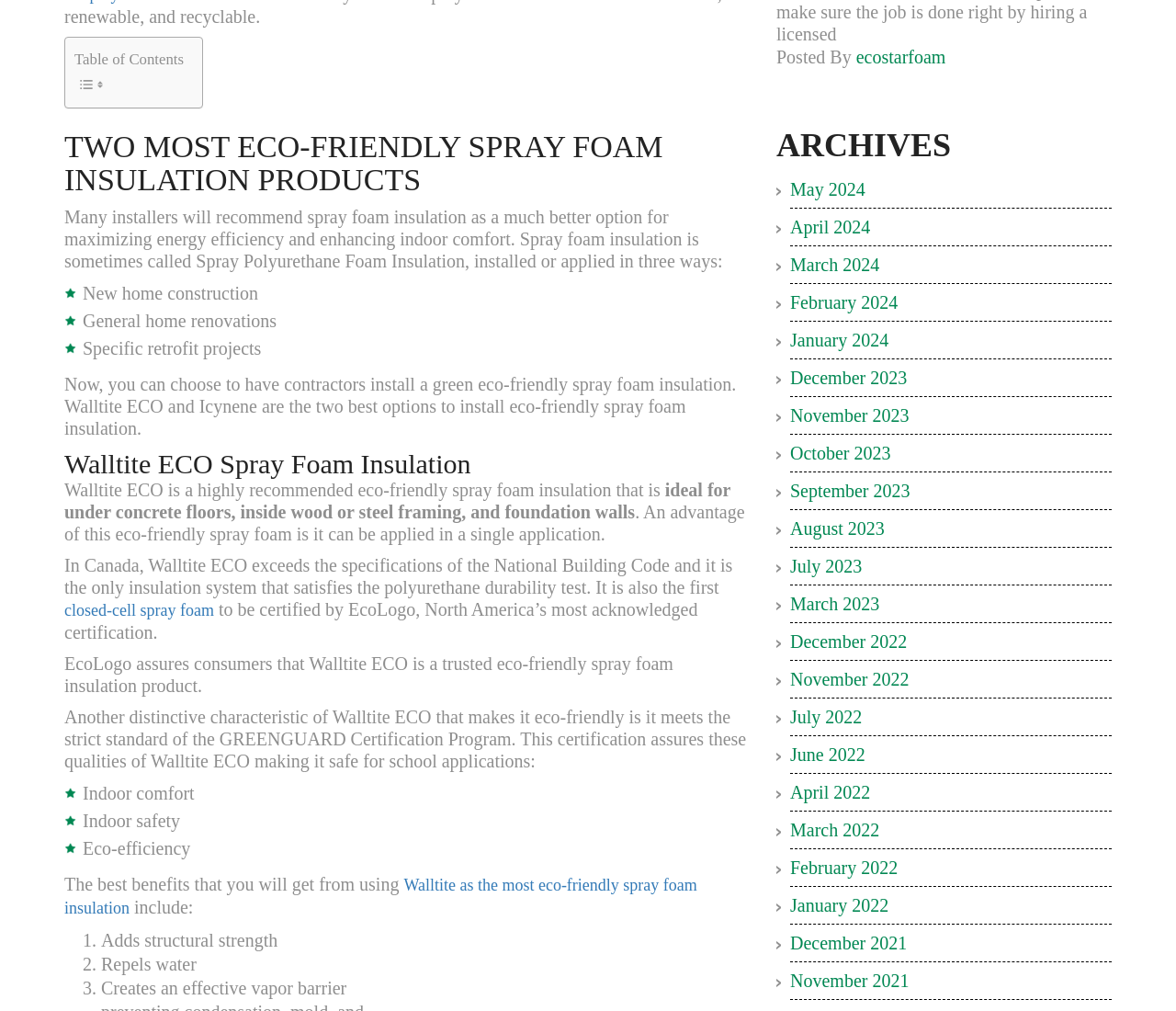Determine the bounding box coordinates of the clickable region to follow the instruction: "Check out the website ecostarfoam".

[0.728, 0.047, 0.804, 0.067]